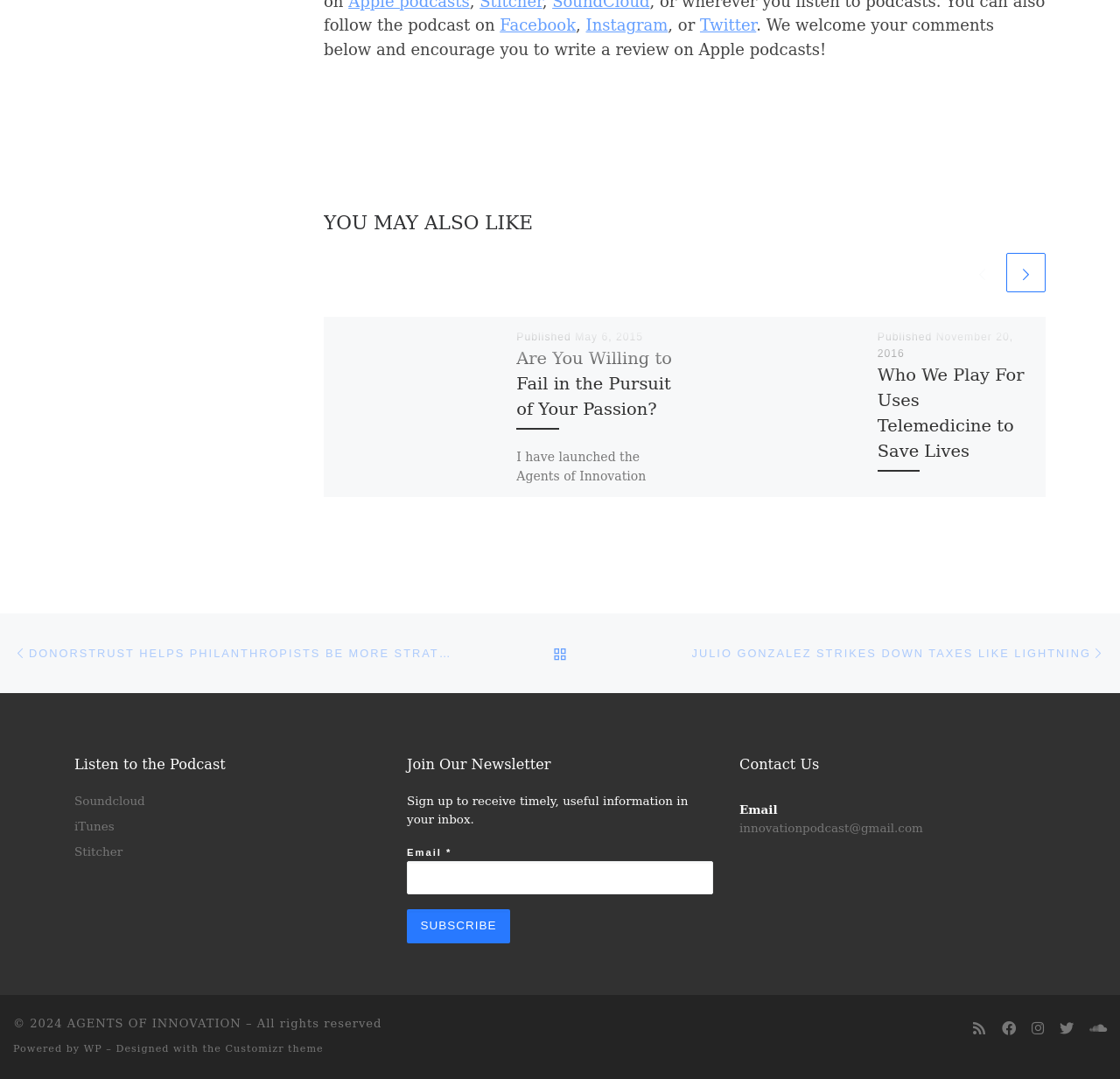Select the bounding box coordinates of the element I need to click to carry out the following instruction: "Subscribe to the newsletter".

[0.363, 0.843, 0.455, 0.874]